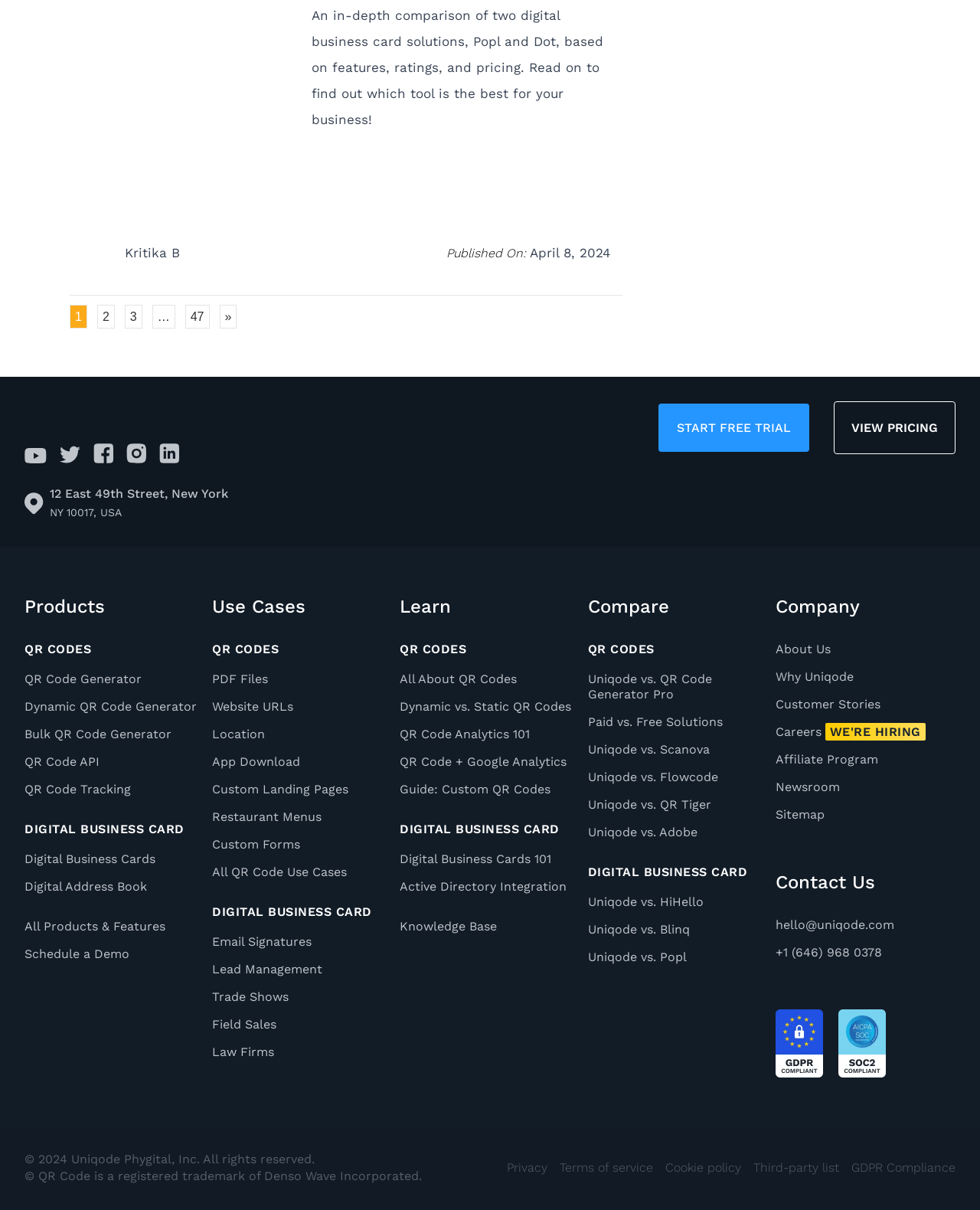Please specify the coordinates of the bounding box for the element that should be clicked to carry out this instruction: "Compare Uniqode with QR Code Generator Pro". The coordinates must be four float numbers between 0 and 1, formatted as [left, top, right, bottom].

[0.6, 0.555, 0.783, 0.58]